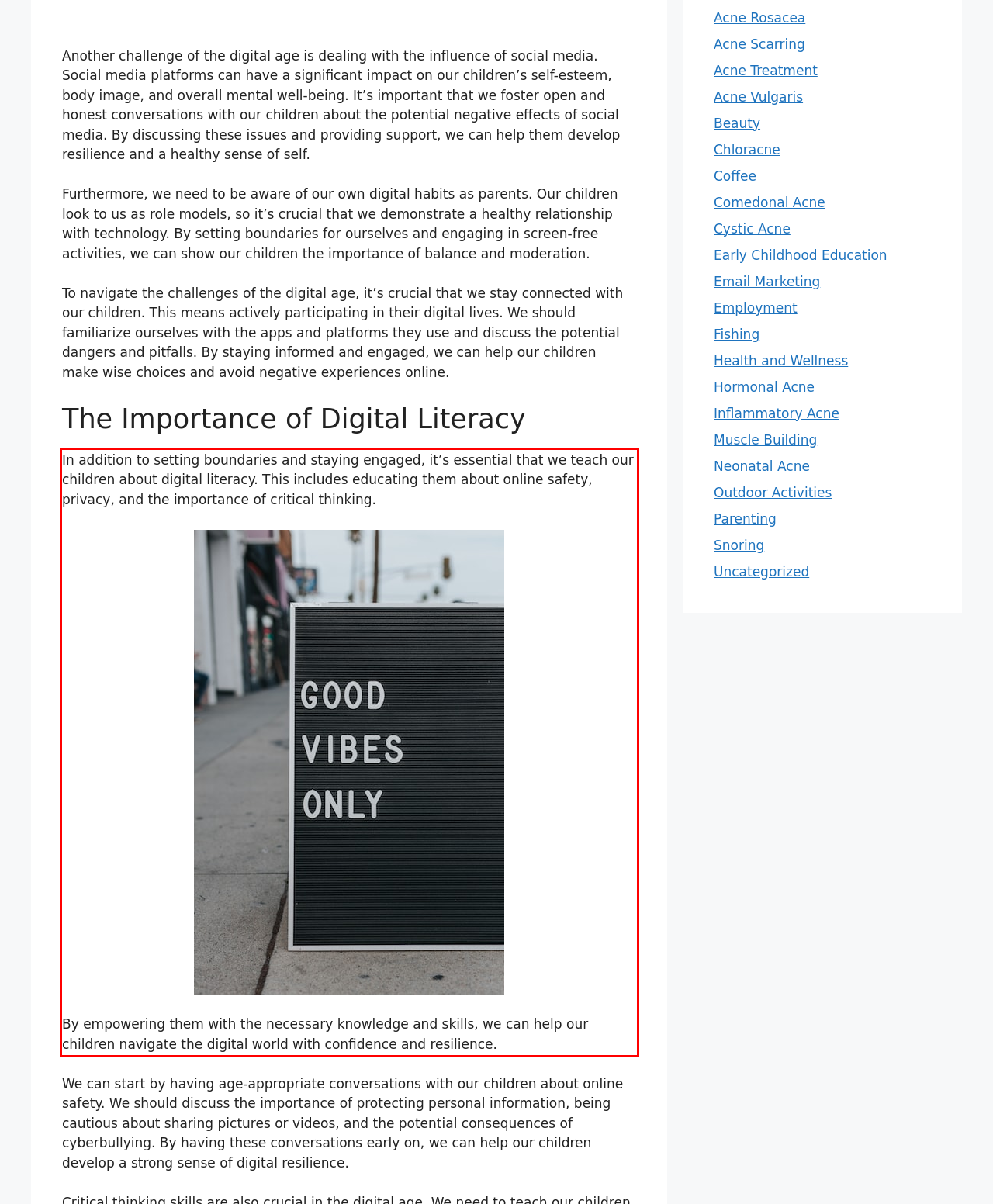You have a screenshot of a webpage with a red bounding box. Identify and extract the text content located inside the red bounding box.

In addition to setting boundaries and staying engaged, it’s essential that we teach our children about digital literacy.​ This includes educating them about online safety, privacy, and the importance of critical thinking.​ By empowering them with the necessary knowledge and skills, we can help our children navigate the digital world with confidence and resilience.​